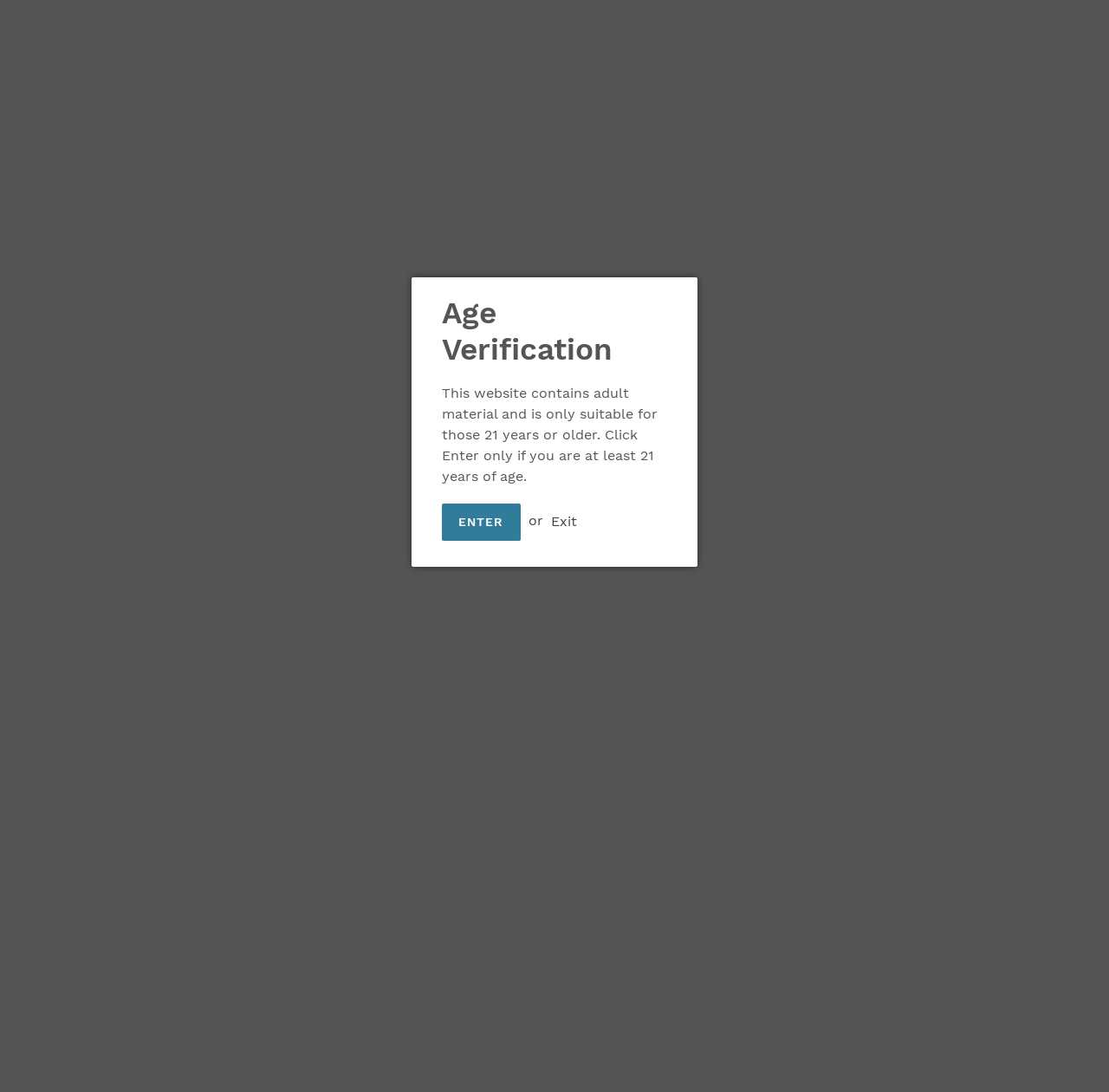Find the bounding box coordinates of the clickable region needed to perform the following instruction: "Log in to your account". The coordinates should be provided as four float numbers between 0 and 1, i.e., [left, top, right, bottom].

[0.884, 0.081, 0.92, 0.116]